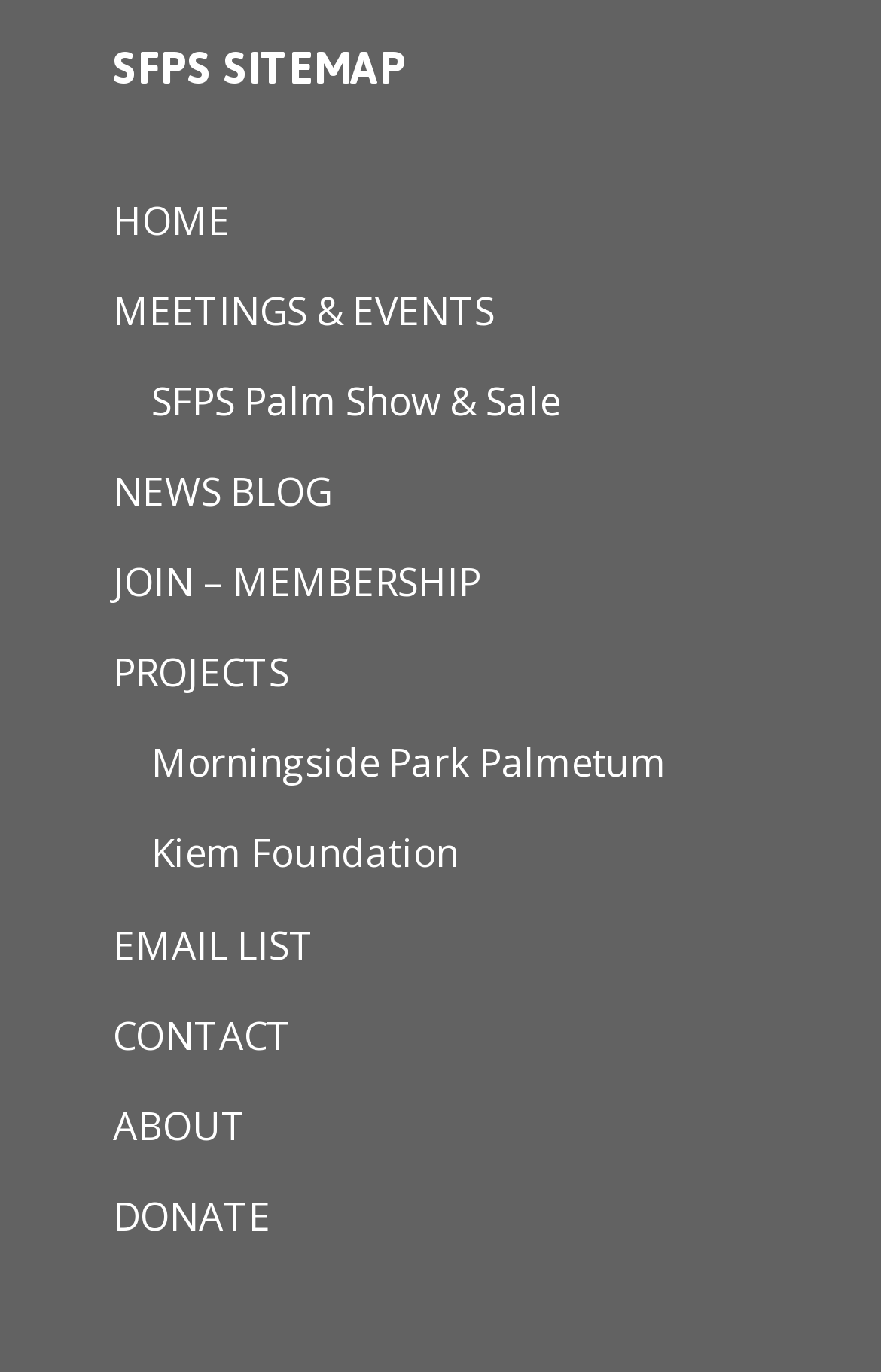What type of event is 'SFPS Palm Show & Sale'?
By examining the image, provide a one-word or phrase answer.

Palm show and sale